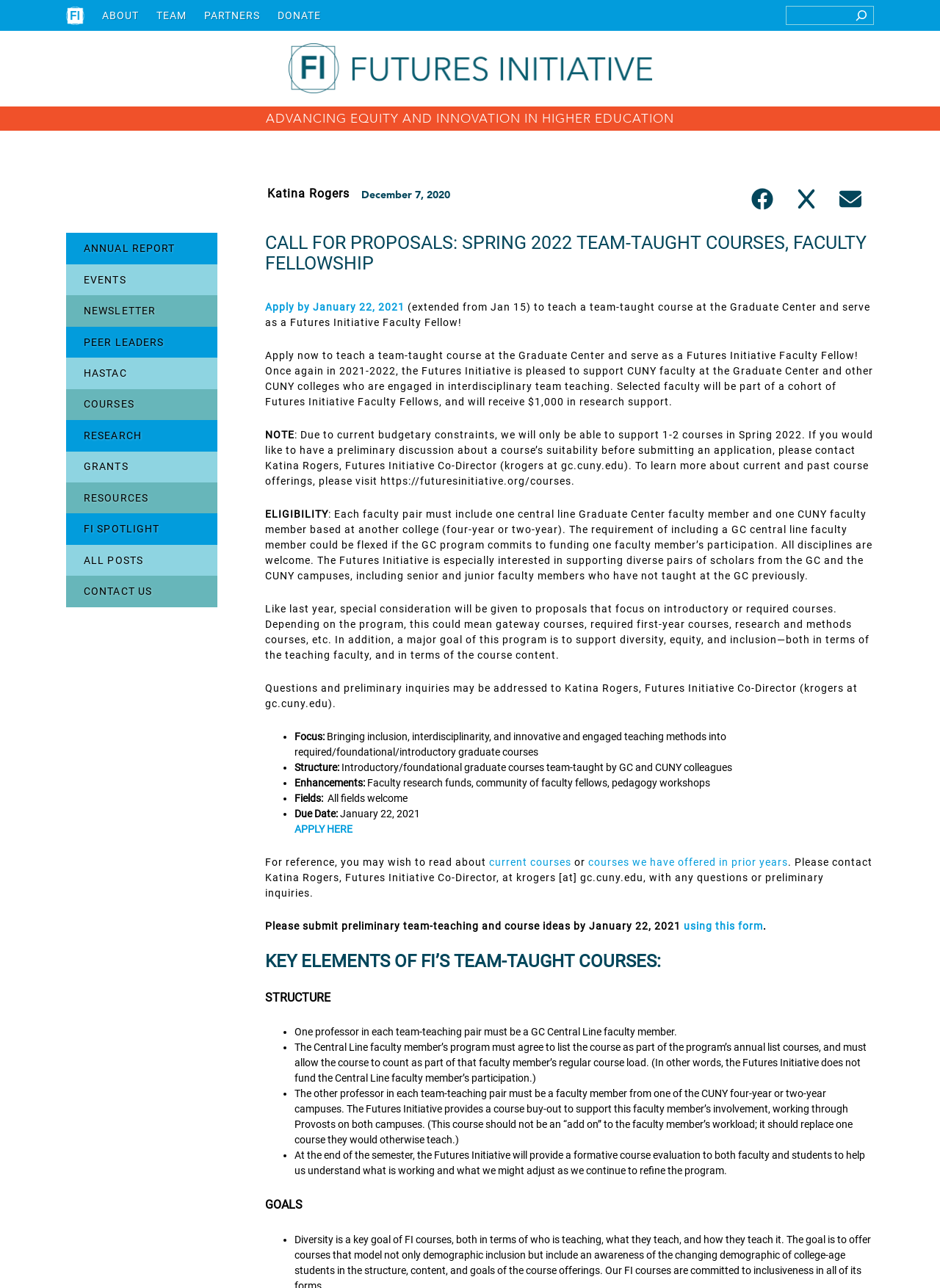Please provide a comprehensive response to the question based on the details in the image: What is the structure of the team-taught courses?

I found the answer by looking at the section 'STRUCTURE' which mentions that the team-taught courses are introductory/foundational graduate courses team-taught by GC and CUNY colleagues.